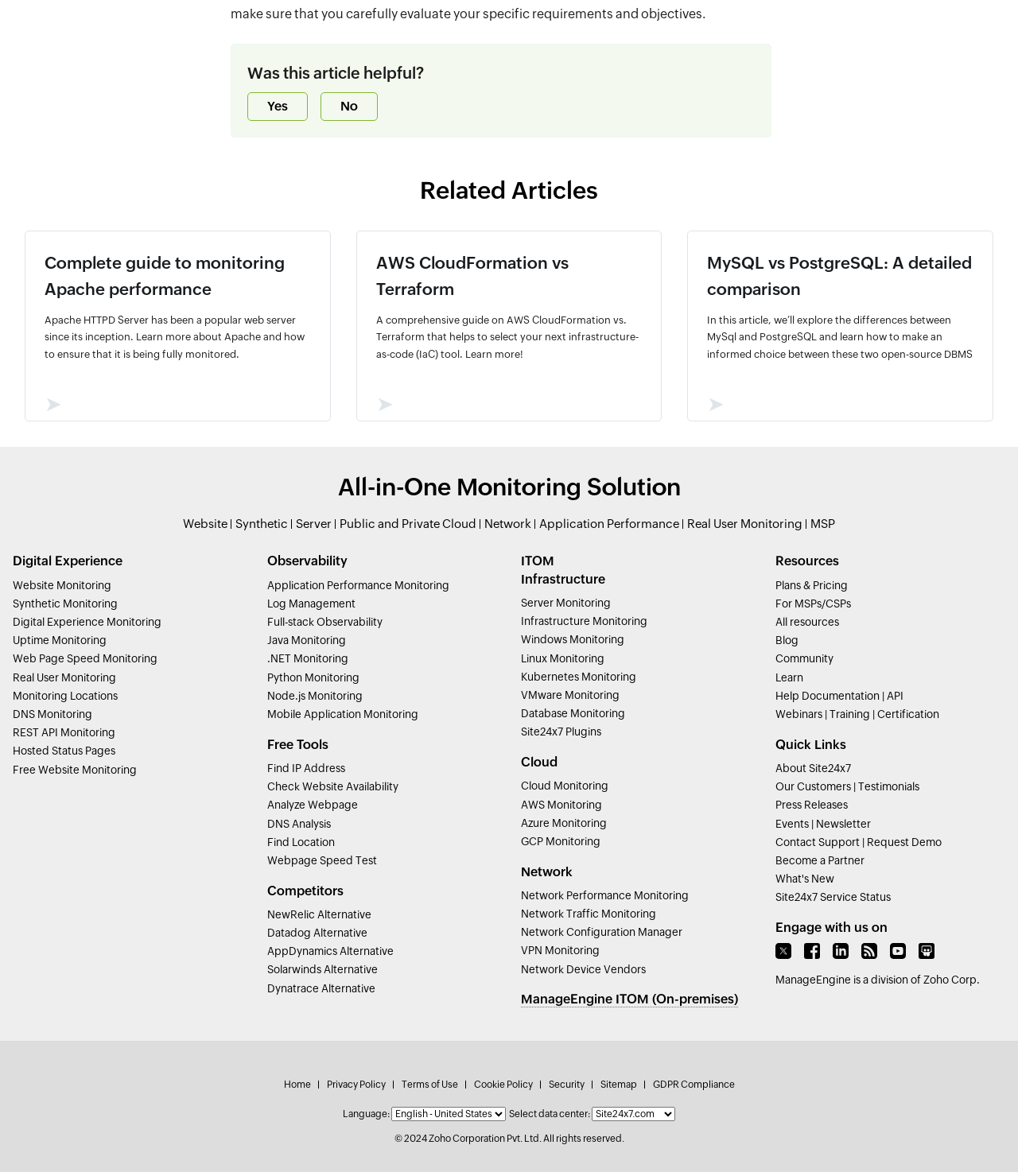Provide your answer in a single word or phrase: 
How many links are listed under 'ITOM Infrastructure'?

9